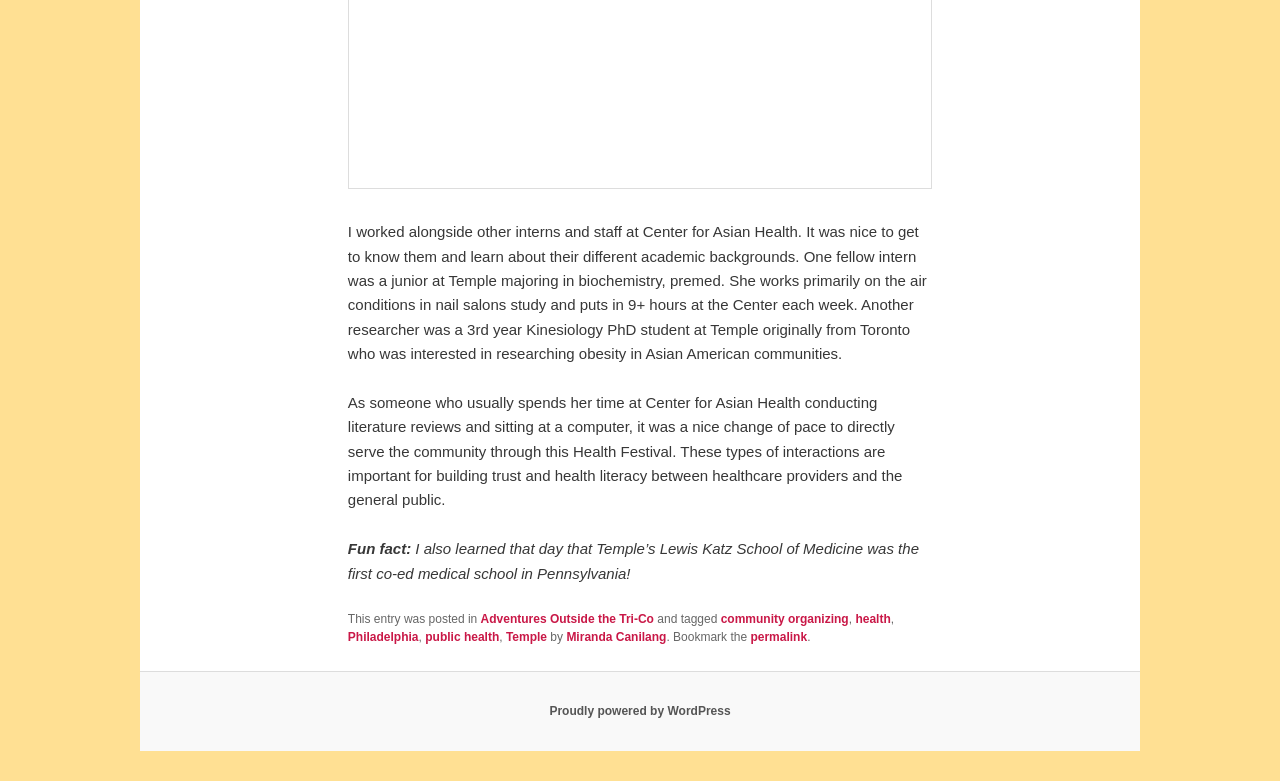Provide the bounding box coordinates of the UI element this sentence describes: "Miranda Canilang".

[0.442, 0.807, 0.521, 0.825]